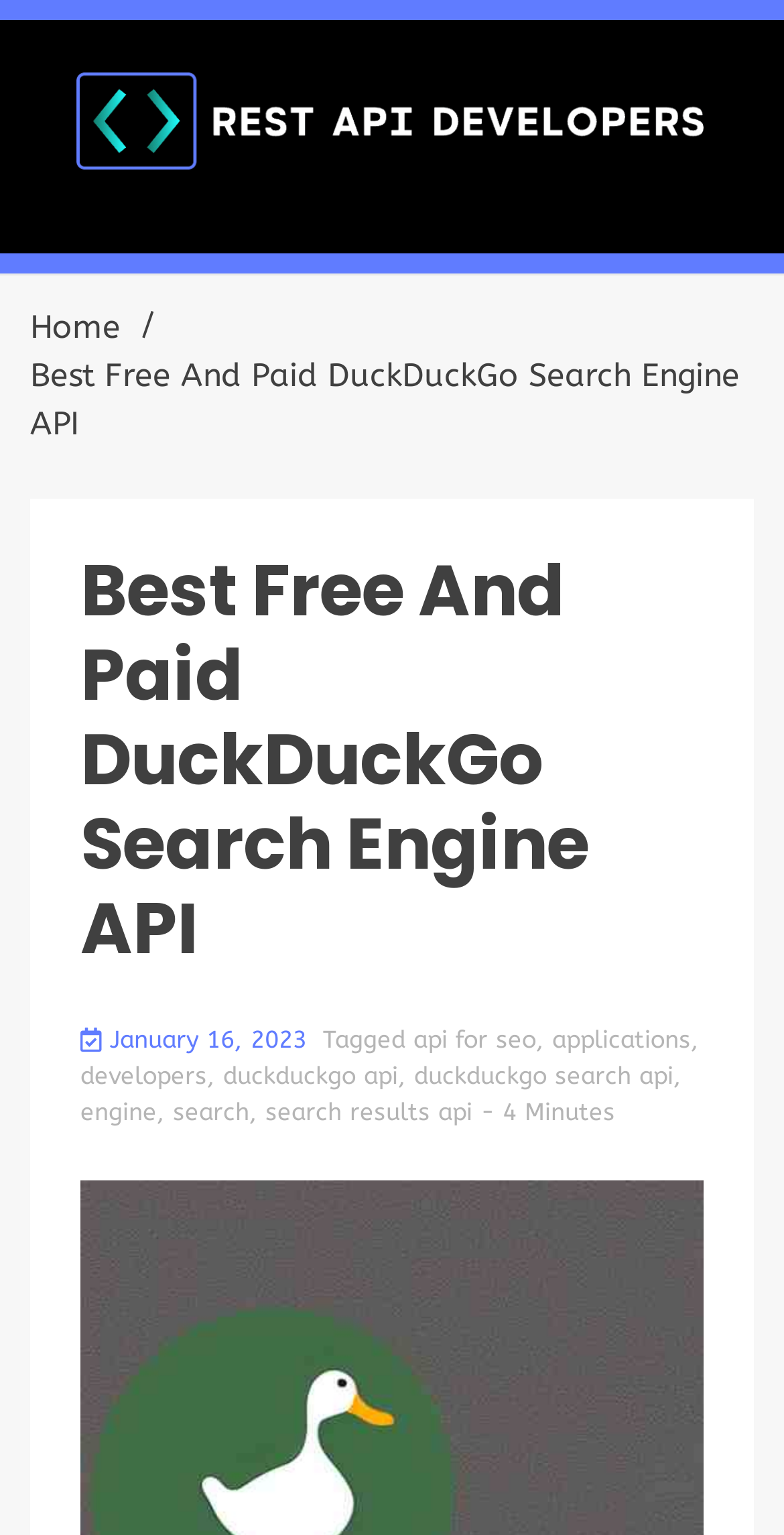Using the format (top-left x, top-left y, bottom-right x, bottom-right y), provide the bounding box coordinates for the described UI element. All values should be floating point numbers between 0 and 1: March 17, 2014

None